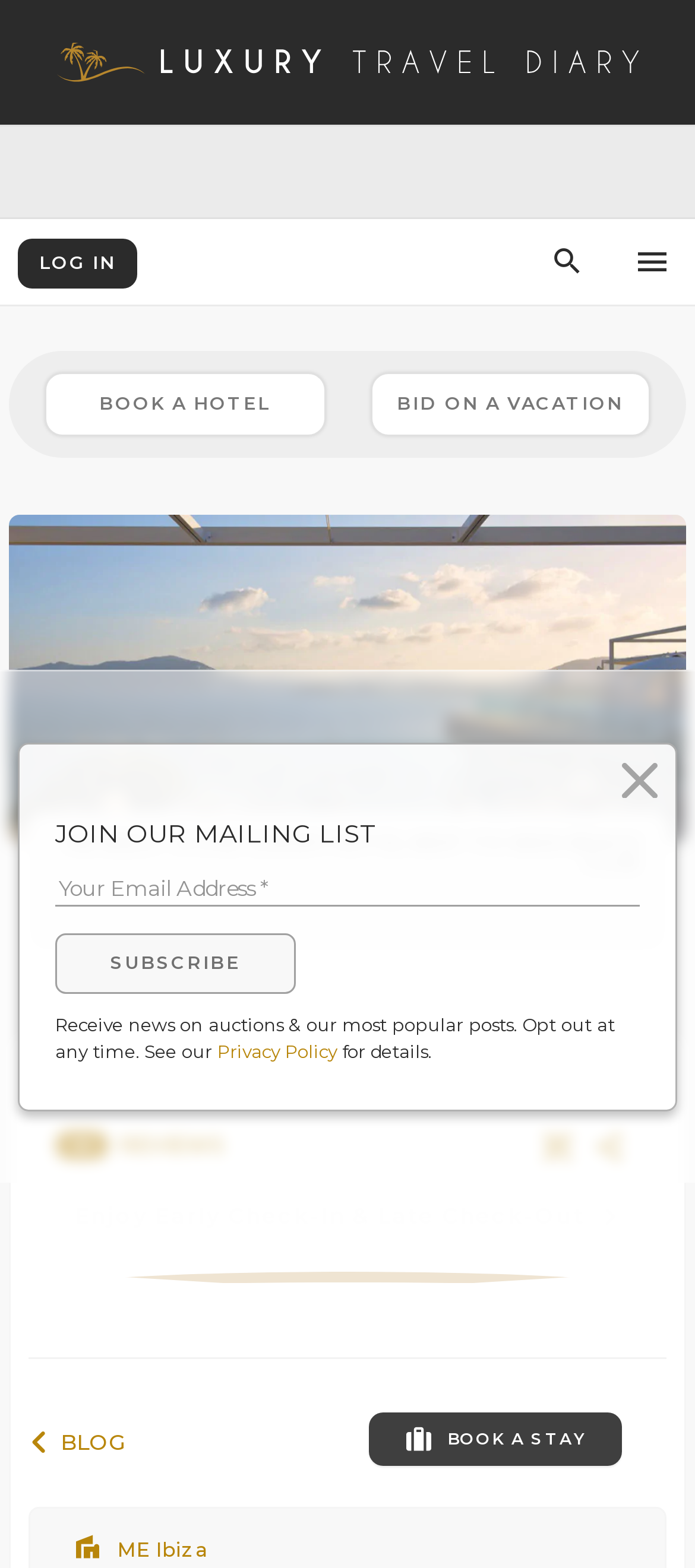Determine the bounding box coordinates for the HTML element described here: "Book A Stay".

[0.585, 0.903, 0.844, 0.933]